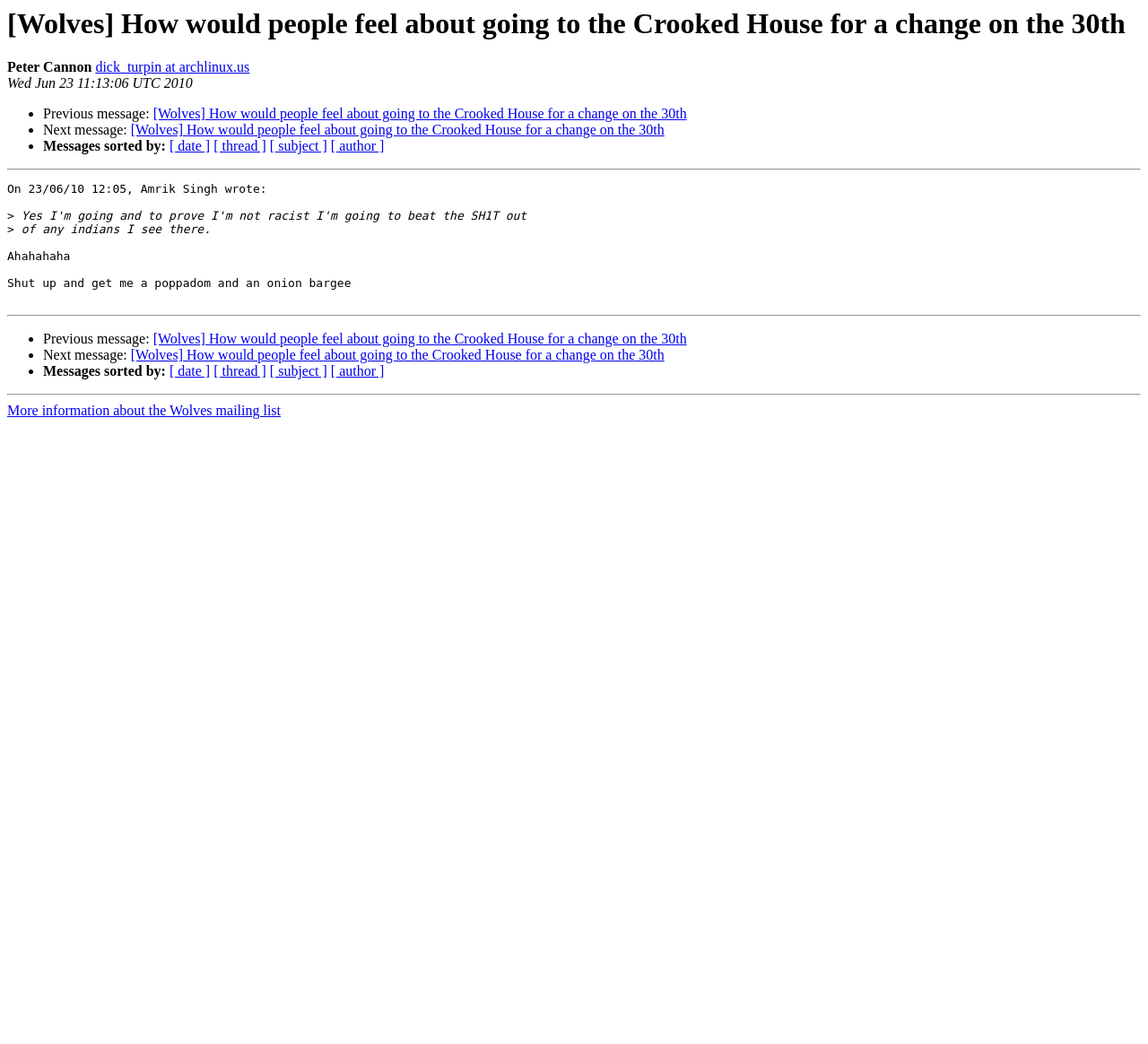Please provide a comprehensive response to the question based on the details in the image: What is the text of the message?

The text of the message is a multi-line text, which starts with 'of any indians I see there.' and continues with 'Ahahahaha
Shut up and get me a poppadom and an onion bargee

', indicated by the StaticText elements in the middle of the webpage.